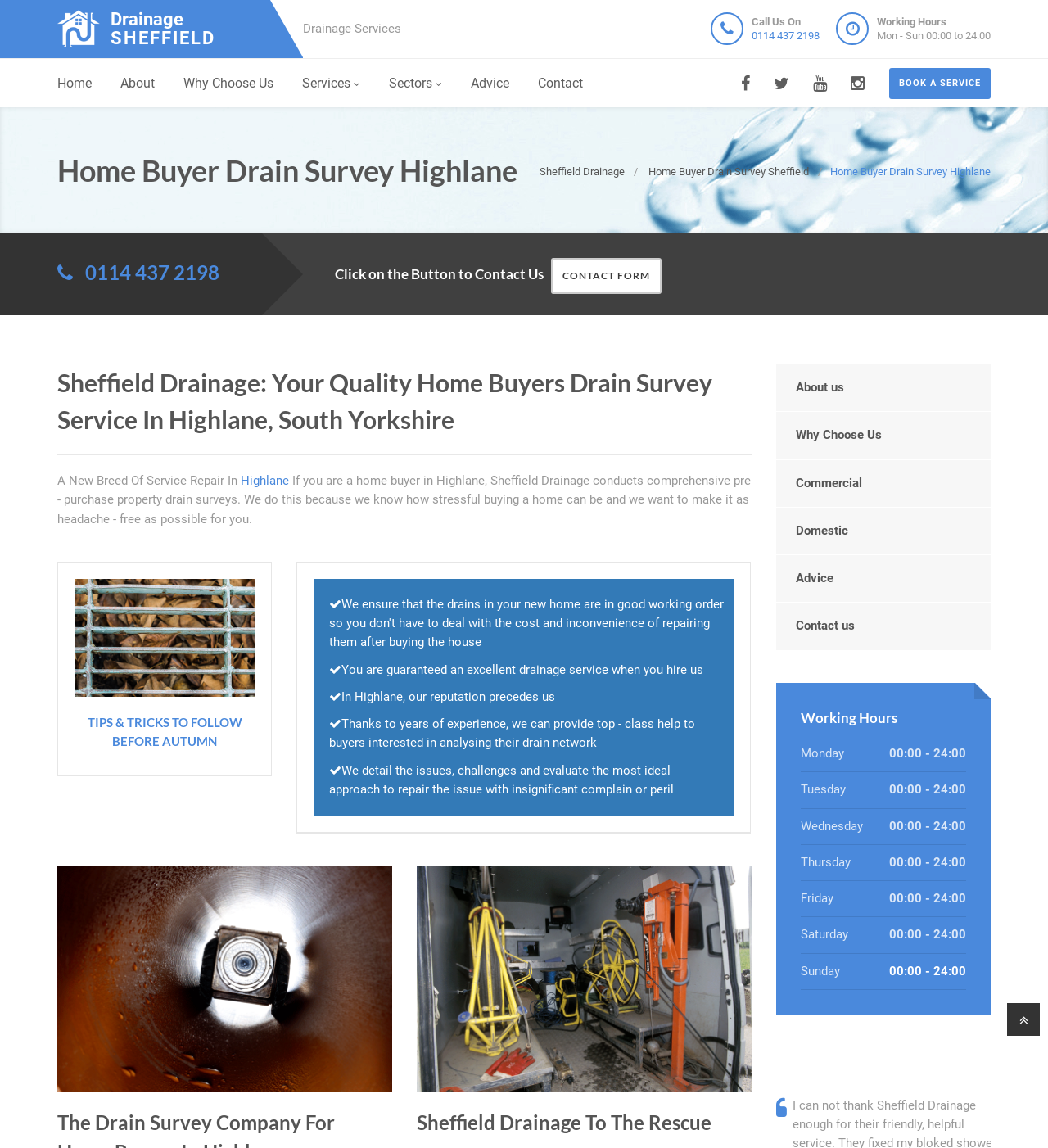Illustrate the webpage's structure and main components comprehensively.

This webpage is about Sheffield Drainage, a company that provides drainage services, specifically home buyer drain surveys in Highlane, South Yorkshire. At the top left corner, there is a logo of Sheffield Drainage, accompanied by a link to the company's homepage. 

To the right of the logo, there is a section with the company's contact information, including a phone number and working hours. Below this section, there is a call-to-action button to book a service.

The main content of the webpage is divided into several sections. The first section has a heading that introduces the company's home buyer drain survey service in Highlane. The text explains the importance of conducting a comprehensive drain survey before buying a home and how Sheffield Drainage can help with this process.

Below this section, there is a horizontal separator, followed by a section with a heading that highlights the benefits of choosing Sheffield Drainage for drain survey services. This section includes several paragraphs of text that describe the company's expertise and reputation in the field.

To the right of this section, there is a sidebar with links to other pages on the website, including the homepage, about us, services, and contact us. There are also several social media links and a section with the company's working hours.

At the bottom of the webpage, there is a section with a heading that says "Sheffield Drainage to the Rescue" and a link to the about us page. Below this section, there is a footer with links to various pages on the website, including about us, why choose us, commercial, domestic, advice, and contact us.